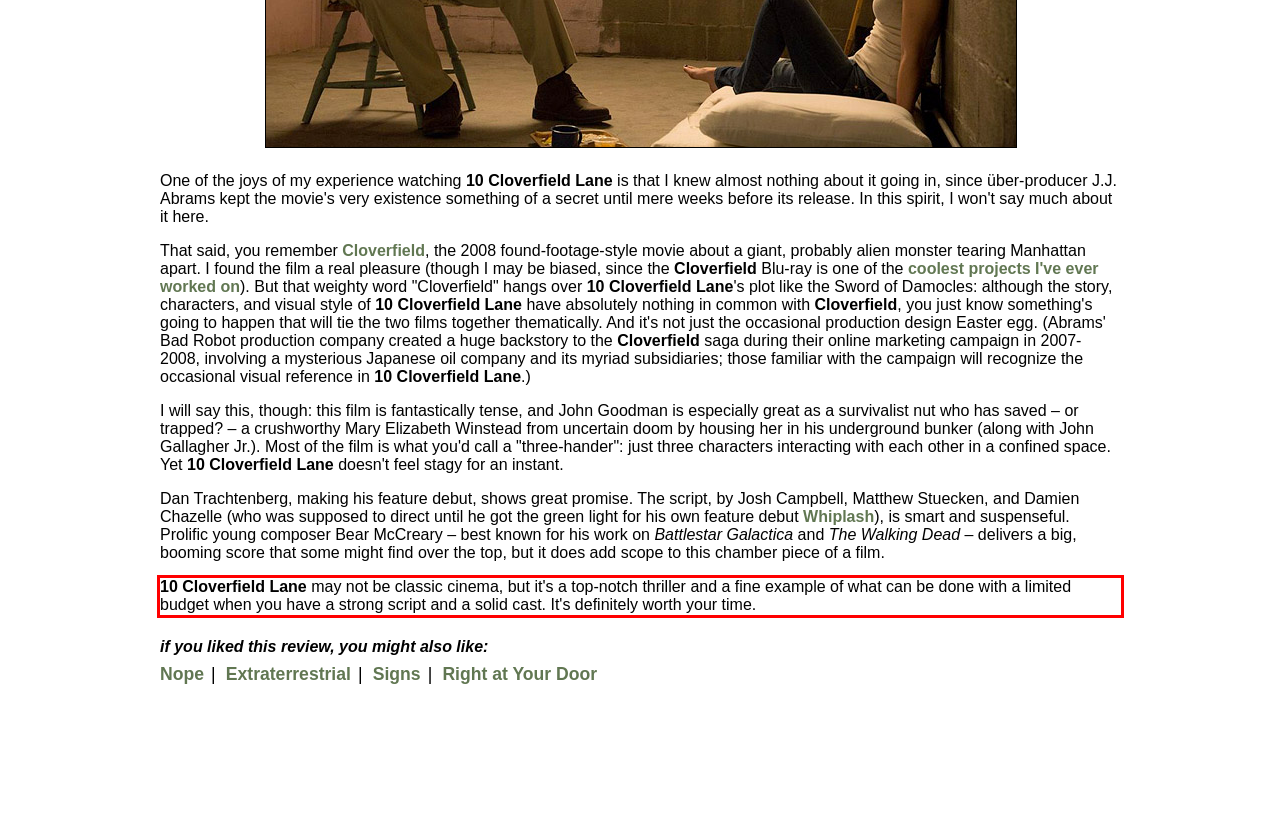Observe the screenshot of the webpage that includes a red rectangle bounding box. Conduct OCR on the content inside this red bounding box and generate the text.

10 Cloverfield Lane may not be classic cinema, but it's a top-notch thriller and a fine example of what can be done with a limited budget when you have a strong script and a solid cast. It's definitely worth your time.